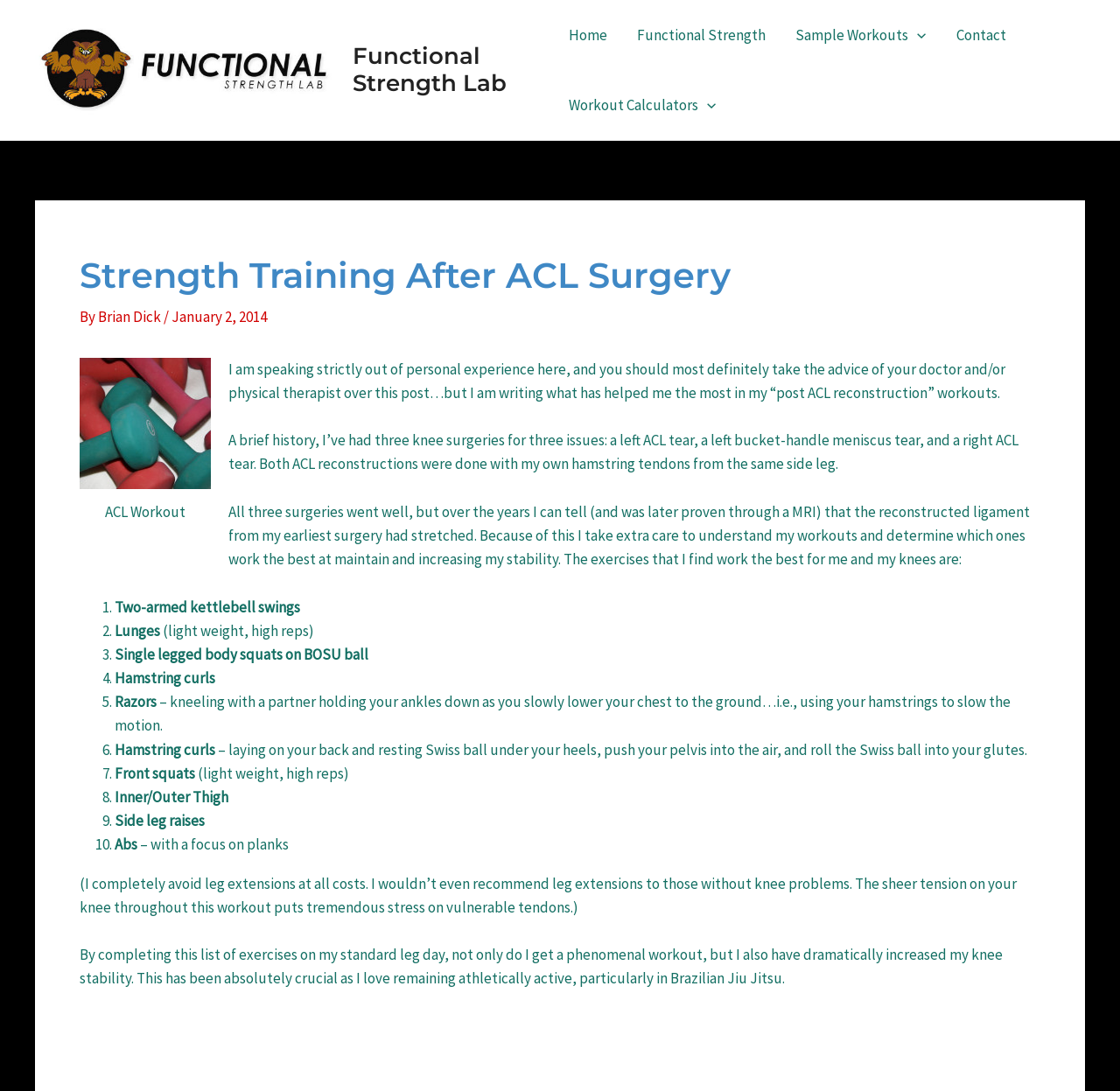What is the author's name?
Give a comprehensive and detailed explanation for the question.

The author's name is mentioned in the text as 'By Brian Dick' which is located below the main heading 'Strength Training After ACL Surgery'.